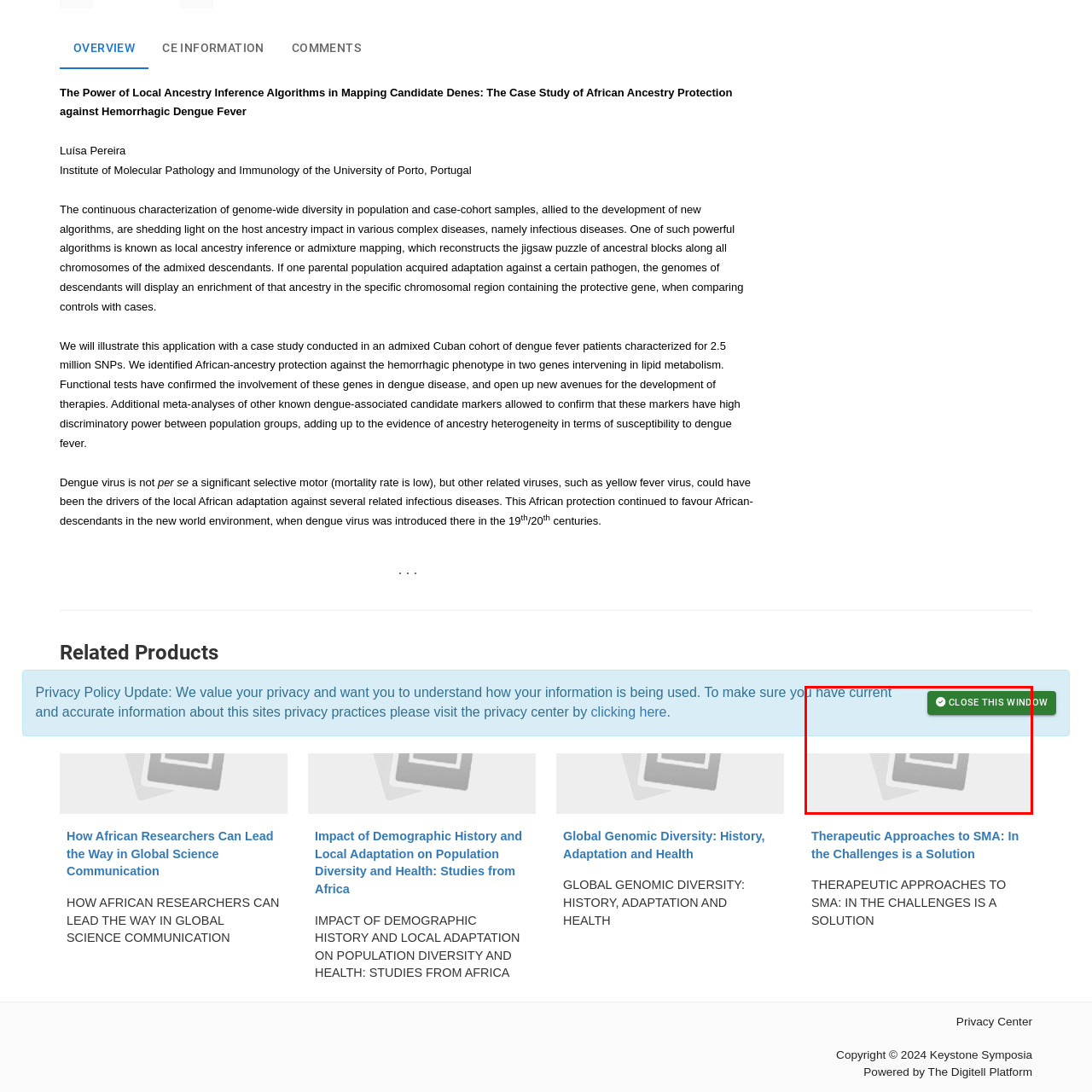What is the purpose of the thumbnail?  
Please examine the image enclosed within the red bounding box and provide a thorough answer based on what you observe in the image.

The purpose of the thumbnail is to engage viewers and encourage them to explore the presentation further, as stated in the caption. The design of the thumbnail is intended to attract the target audience and prompt them to learn more about the presentation.